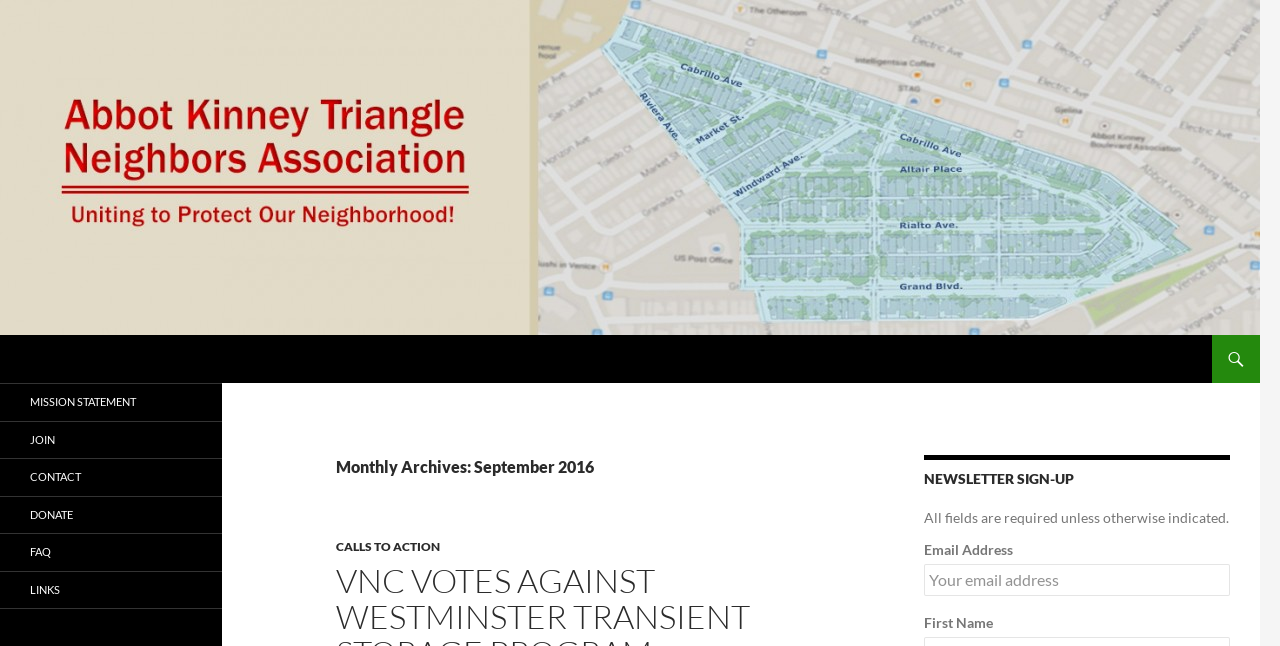What is the text next to the 'Search' link?
Look at the image and respond with a one-word or short-phrase answer.

SKIP TO CONTENT